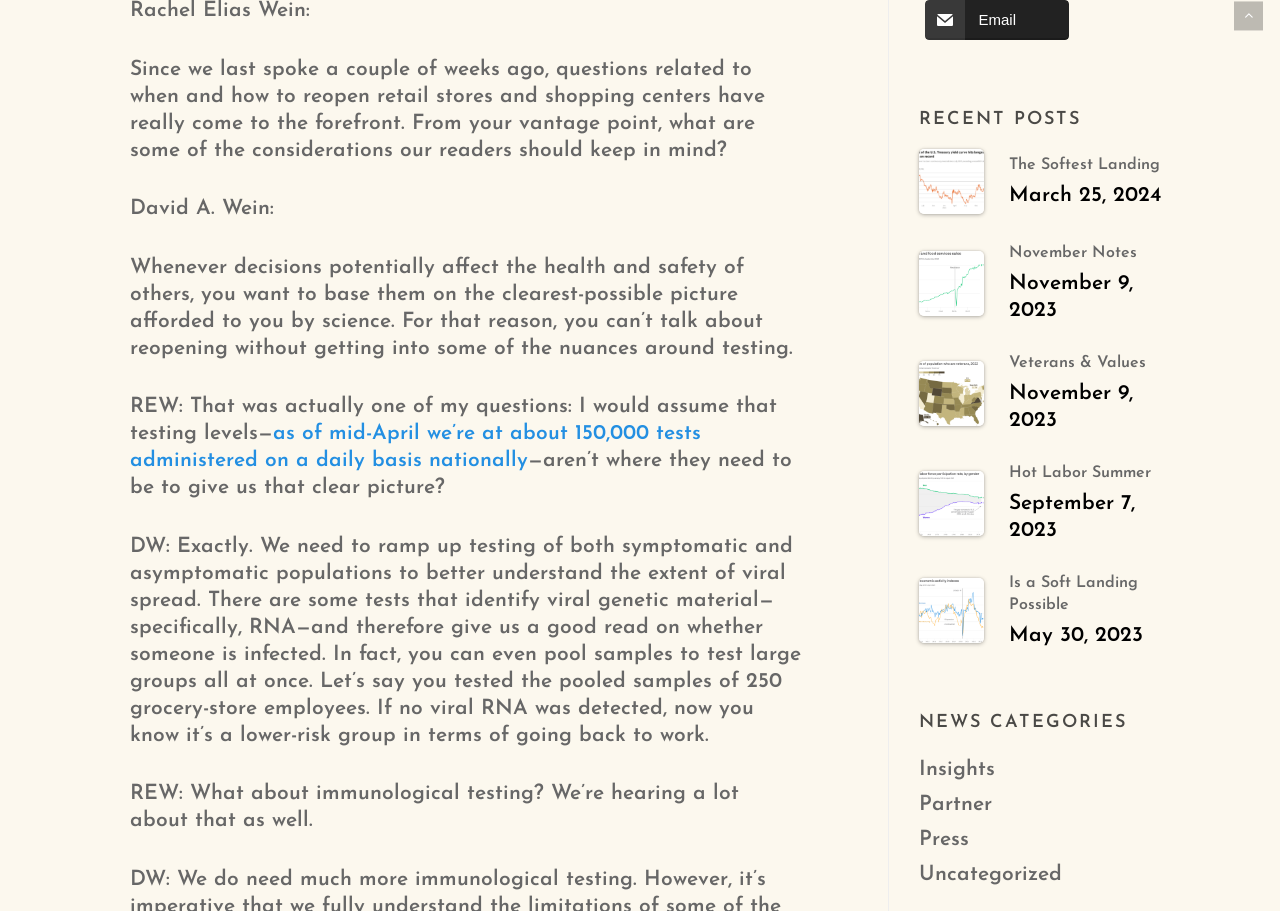Find and specify the bounding box coordinates that correspond to the clickable region for the instruction: "Explore the 'NEWS CATEGORIES' section".

[0.718, 0.778, 0.93, 0.809]